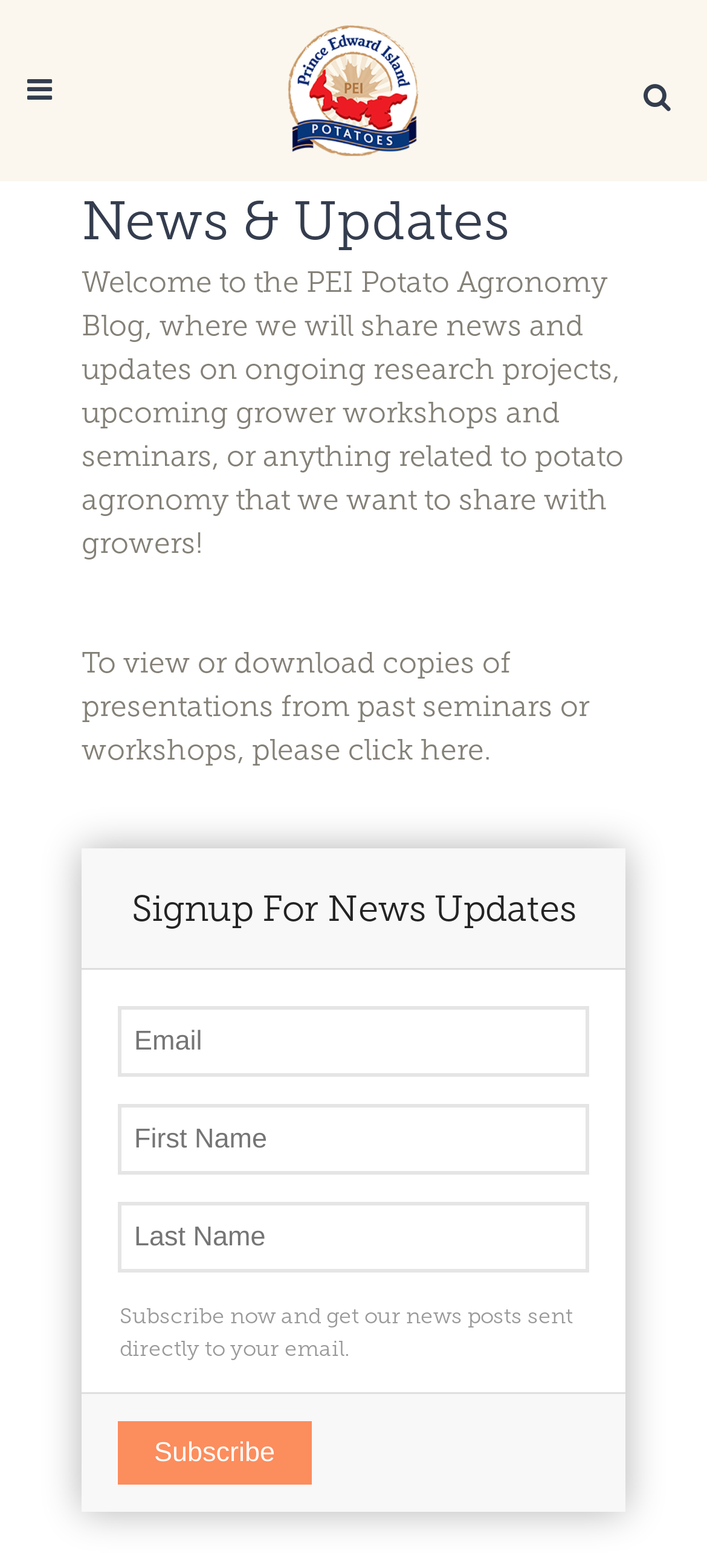How many textboxes are available for subscription?
Please provide a single word or phrase answer based on the image.

3